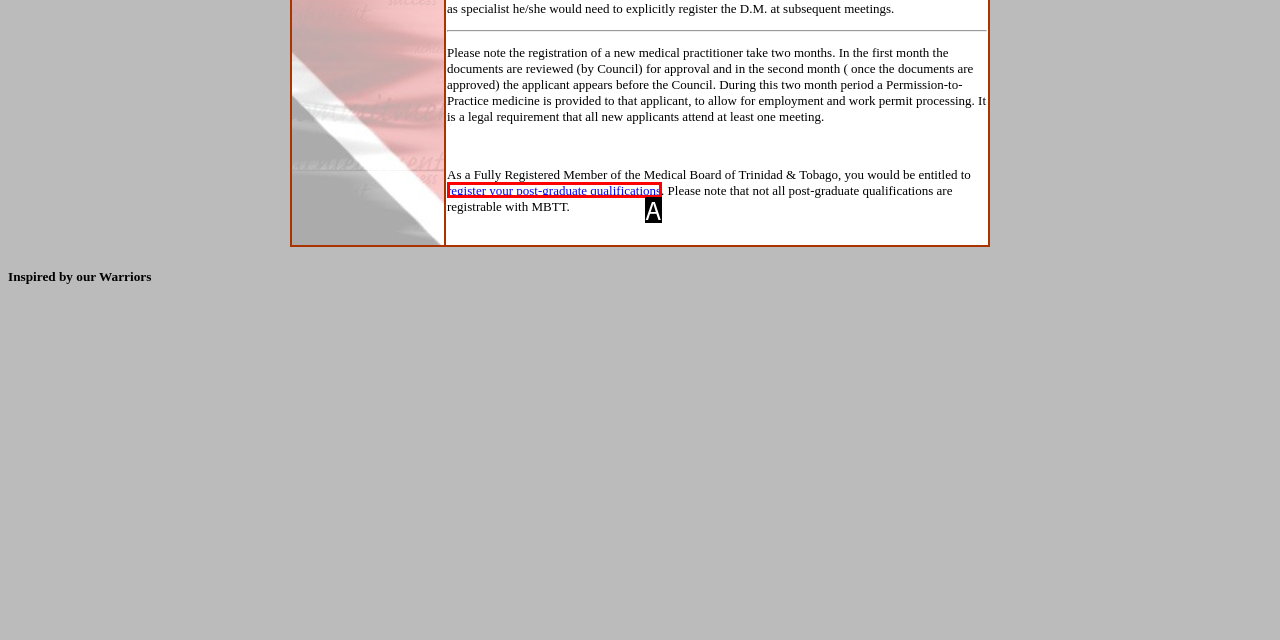Using the element description: register your post-graduate qualifications, select the HTML element that matches best. Answer with the letter of your choice.

A